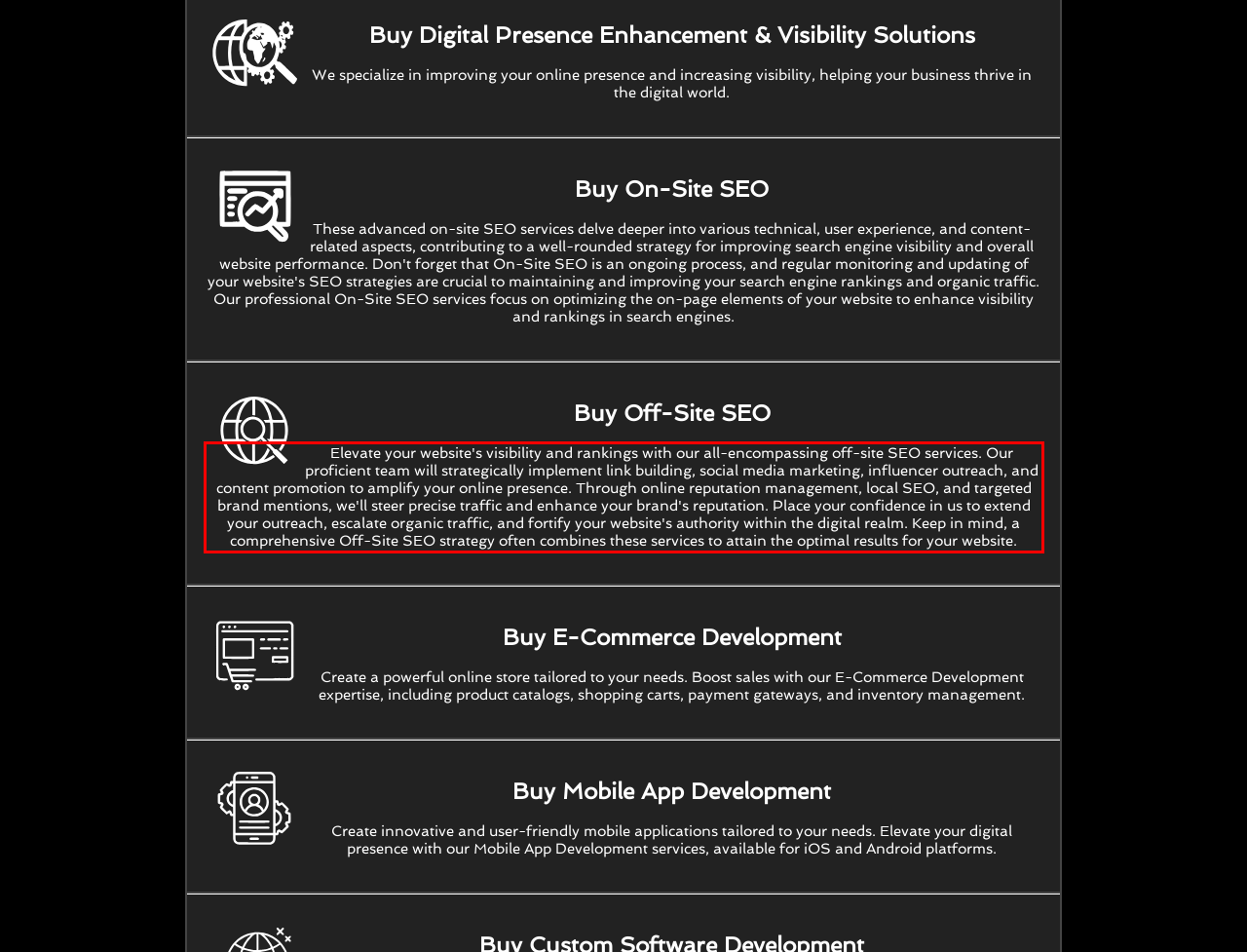You are provided with a screenshot of a webpage that includes a red bounding box. Extract and generate the text content found within the red bounding box.

Elevate your website's visibility and rankings with our all-encompassing off-site SEO services. Our proficient team will strategically implement link building, social media marketing, influencer outreach, and content promotion to amplify your online presence. Through online reputation management, local SEO, and targeted brand mentions, we'll steer precise traffic and enhance your brand's reputation. Place your confidence in us to extend your outreach, escalate organic traffic, and fortify your website's authority within the digital realm. Keep in mind, a comprehensive Off-Site SEO strategy often combines these services to attain the optimal results for your website.